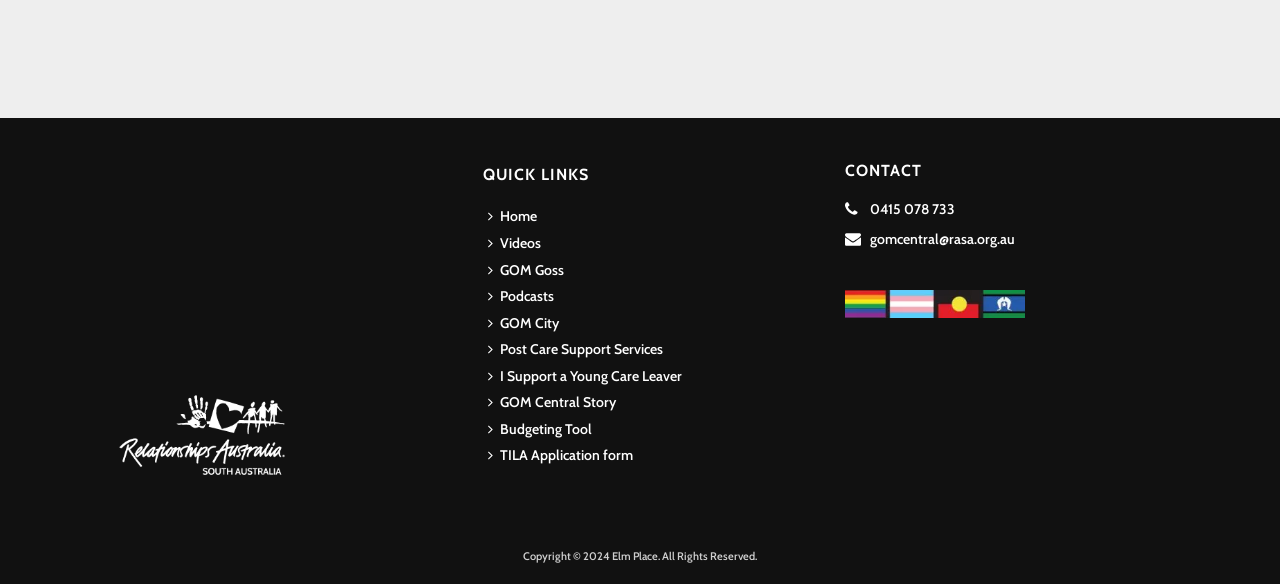How many contact methods are provided?
Please respond to the question thoroughly and include all relevant details.

There are two contact methods provided: a phone number '0415 078 733' and an email address 'gomcentral@rasa.org.au', which are located at the bottom-right of the webpage.